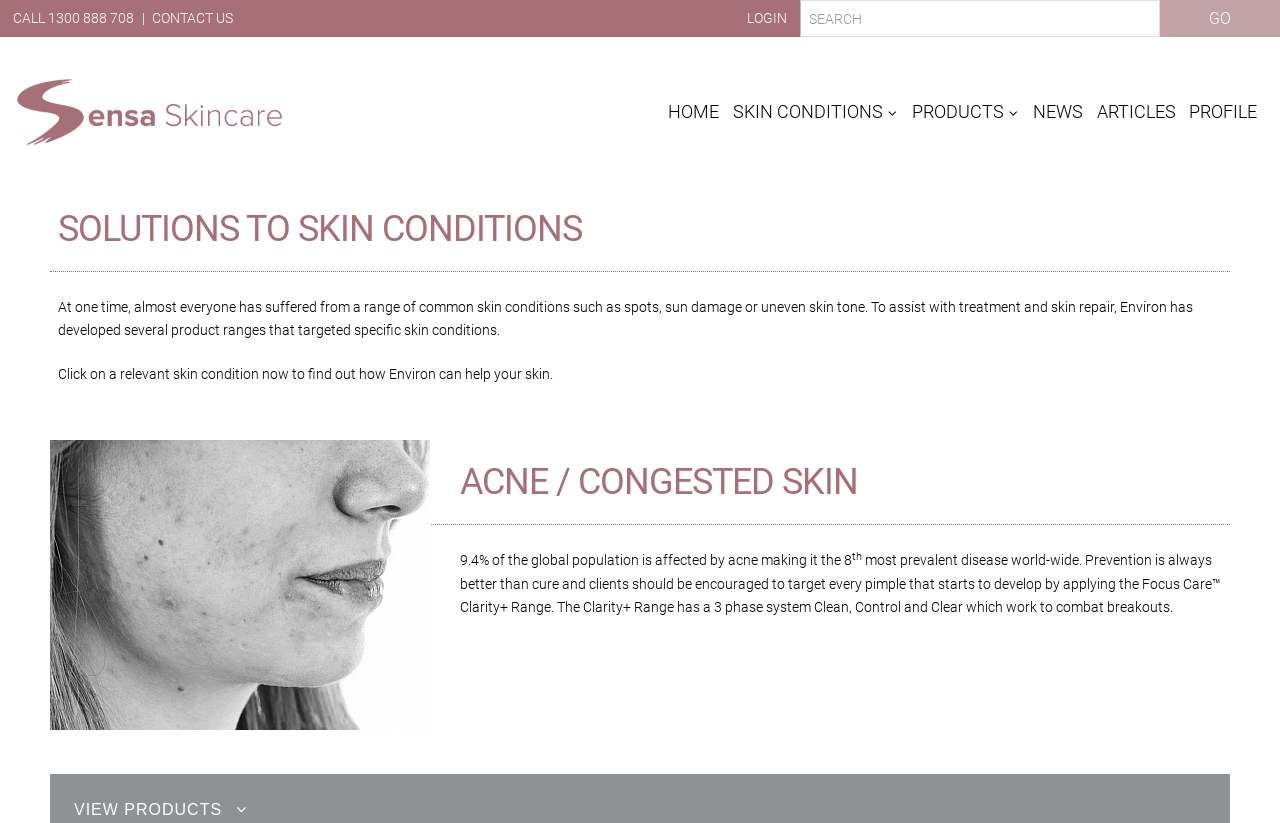Please find the main title text of this webpage.

SOLUTIONS TO SKIN CONDITIONS